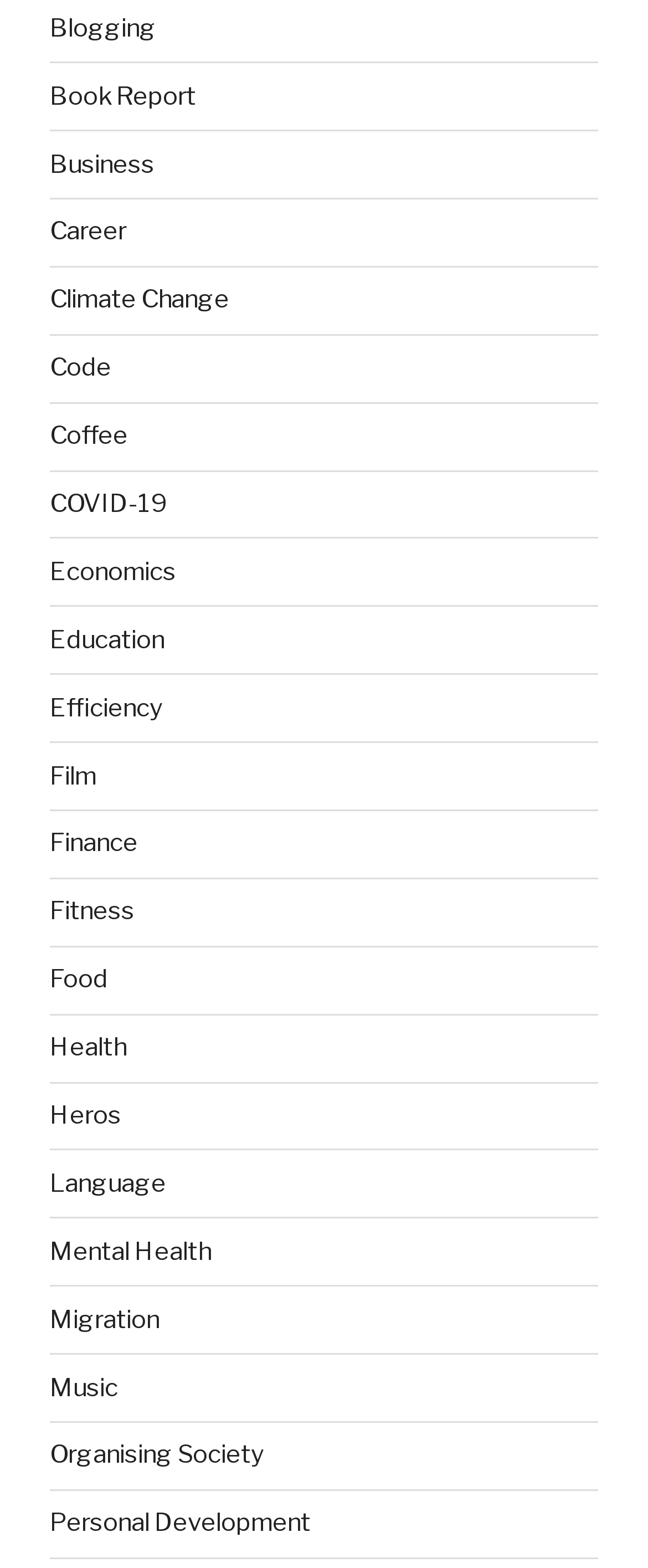What is the first category listed?
Using the visual information, respond with a single word or phrase.

Blogging